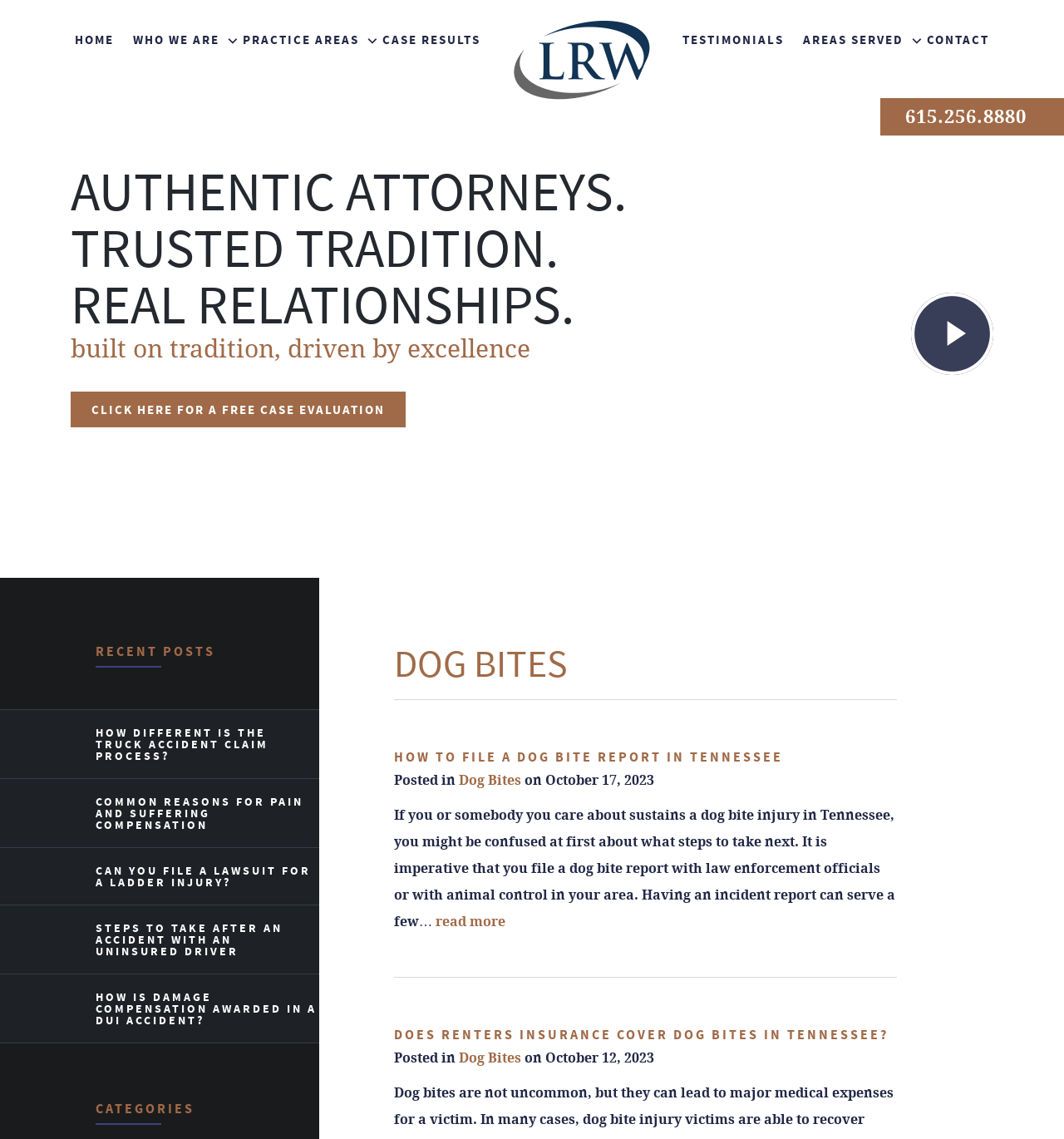Please identify the coordinates of the bounding box that should be clicked to fulfill this instruction: "click HOME".

[0.07, 0.027, 0.107, 0.048]